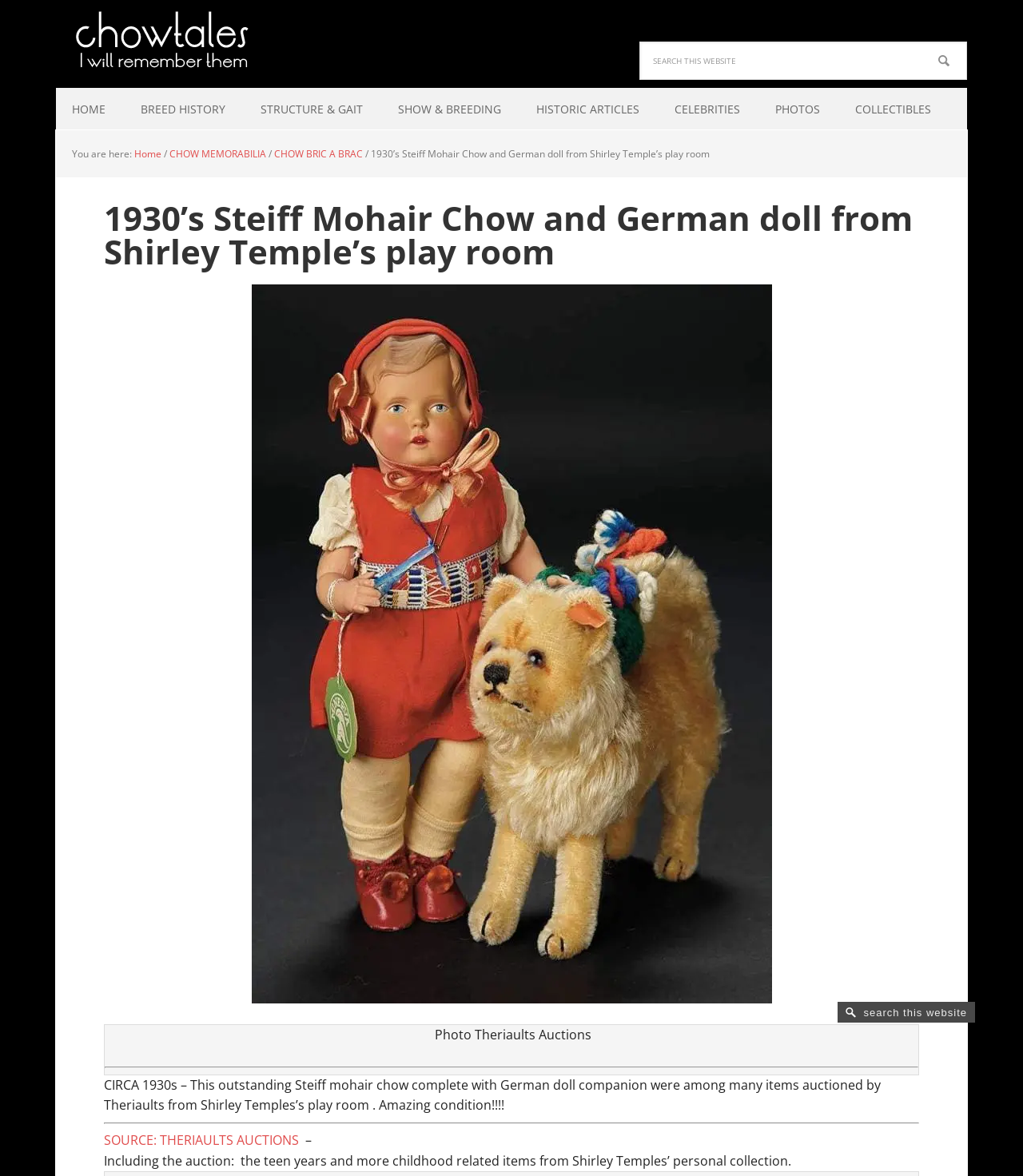What is the condition of the Steiff mohair chow?
Answer the question using a single word or phrase, according to the image.

Amazing